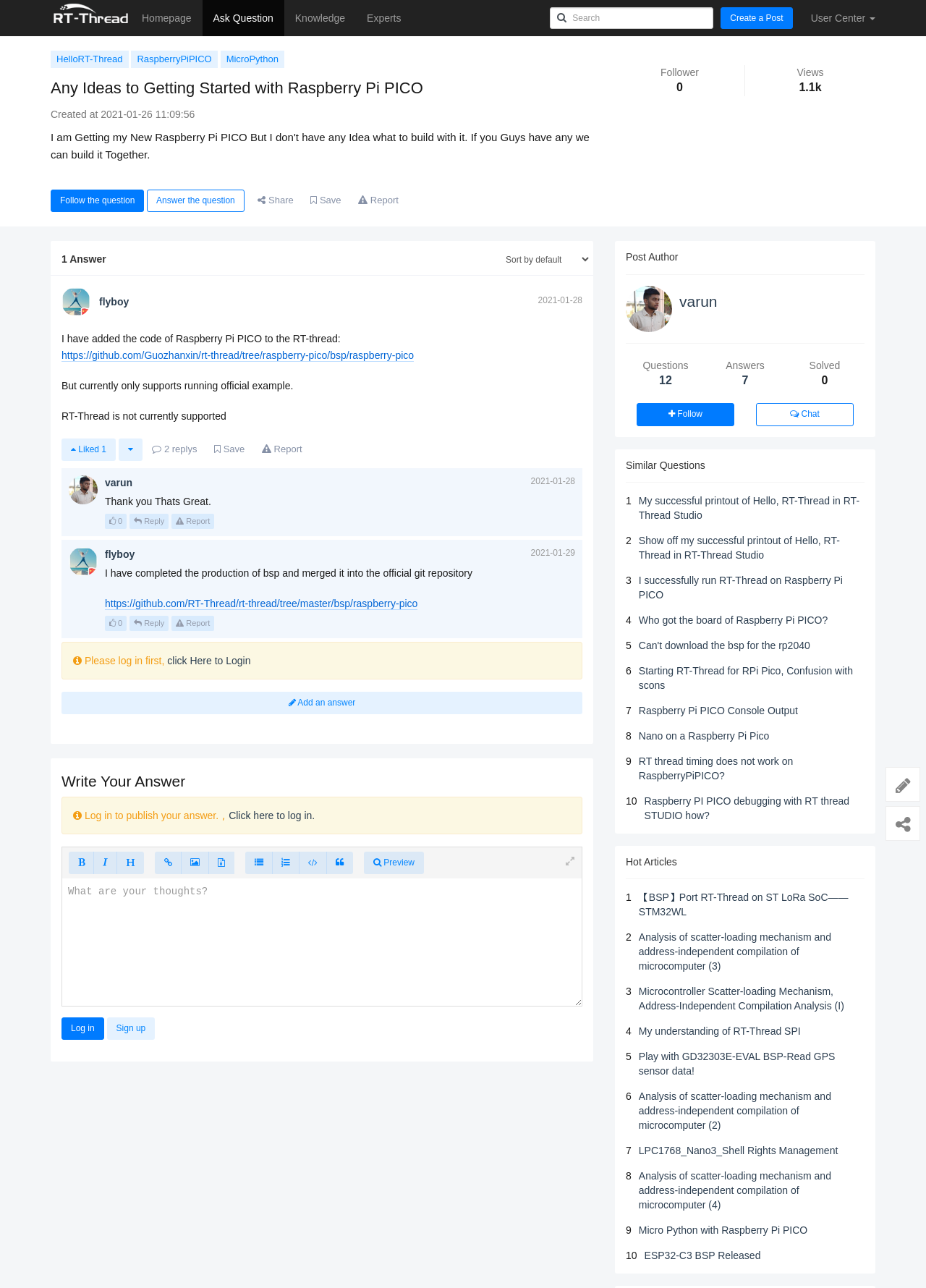Identify the bounding box coordinates of the region that should be clicked to execute the following instruction: "Write an answer".

[0.067, 0.682, 0.628, 0.781]